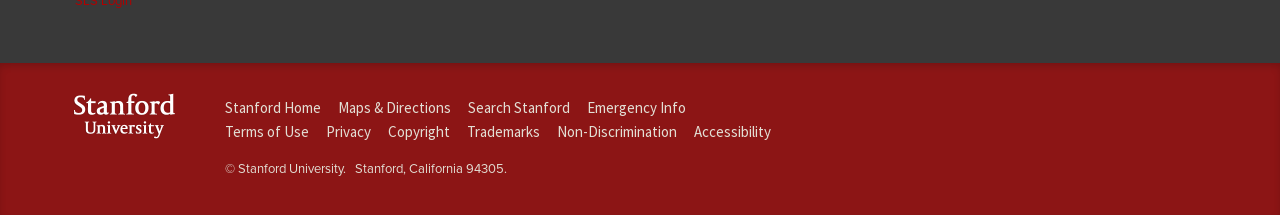With reference to the screenshot, provide a detailed response to the question below:
What is the copyright information?

I found the answer by looking at the static text at the bottom of the page, which displays the copyright information as '© Stanford University'.